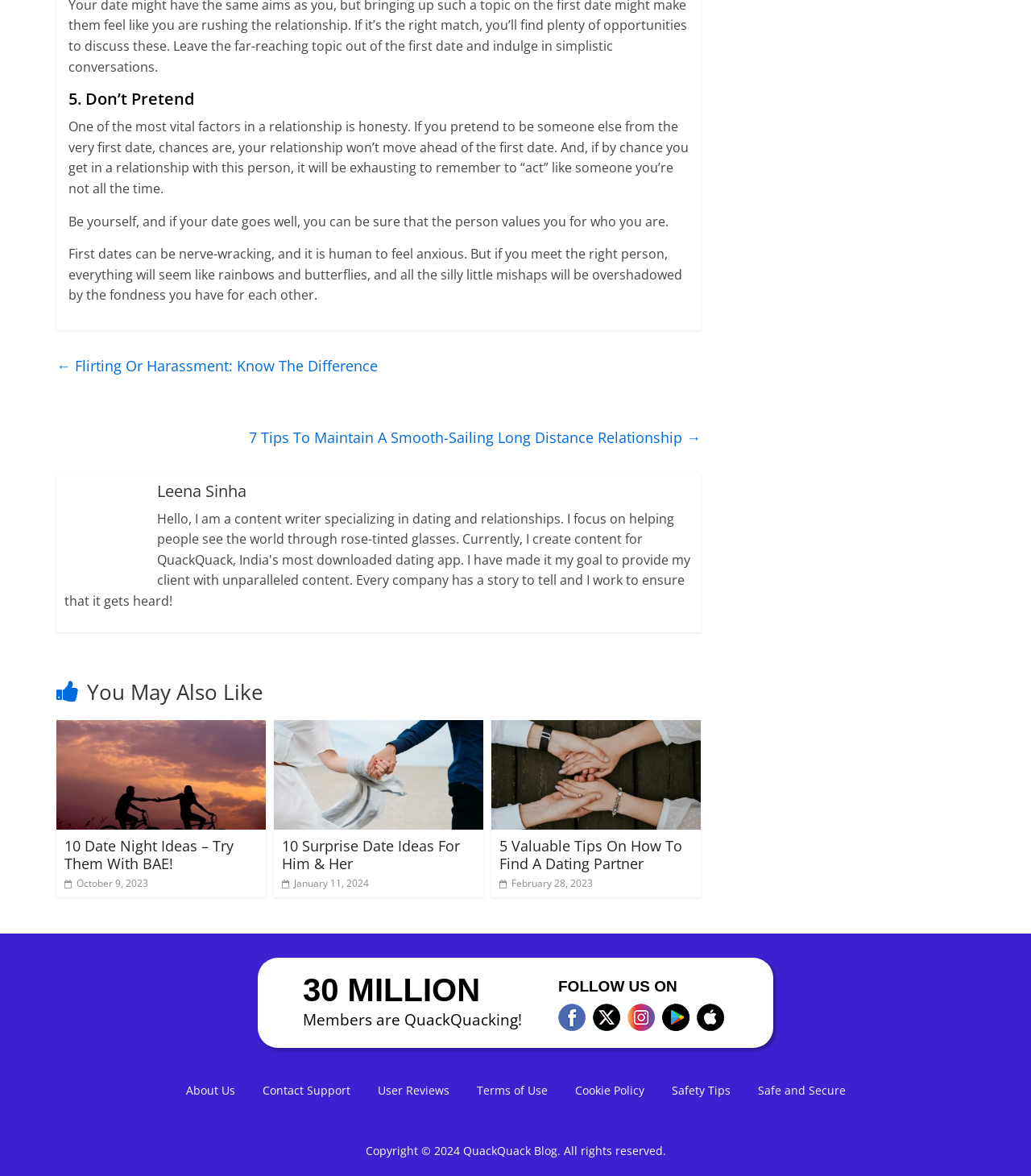Determine the coordinates of the bounding box for the clickable area needed to execute this instruction: "Click on '← Flirting Or Harassment: Know The Difference'".

[0.055, 0.299, 0.366, 0.323]